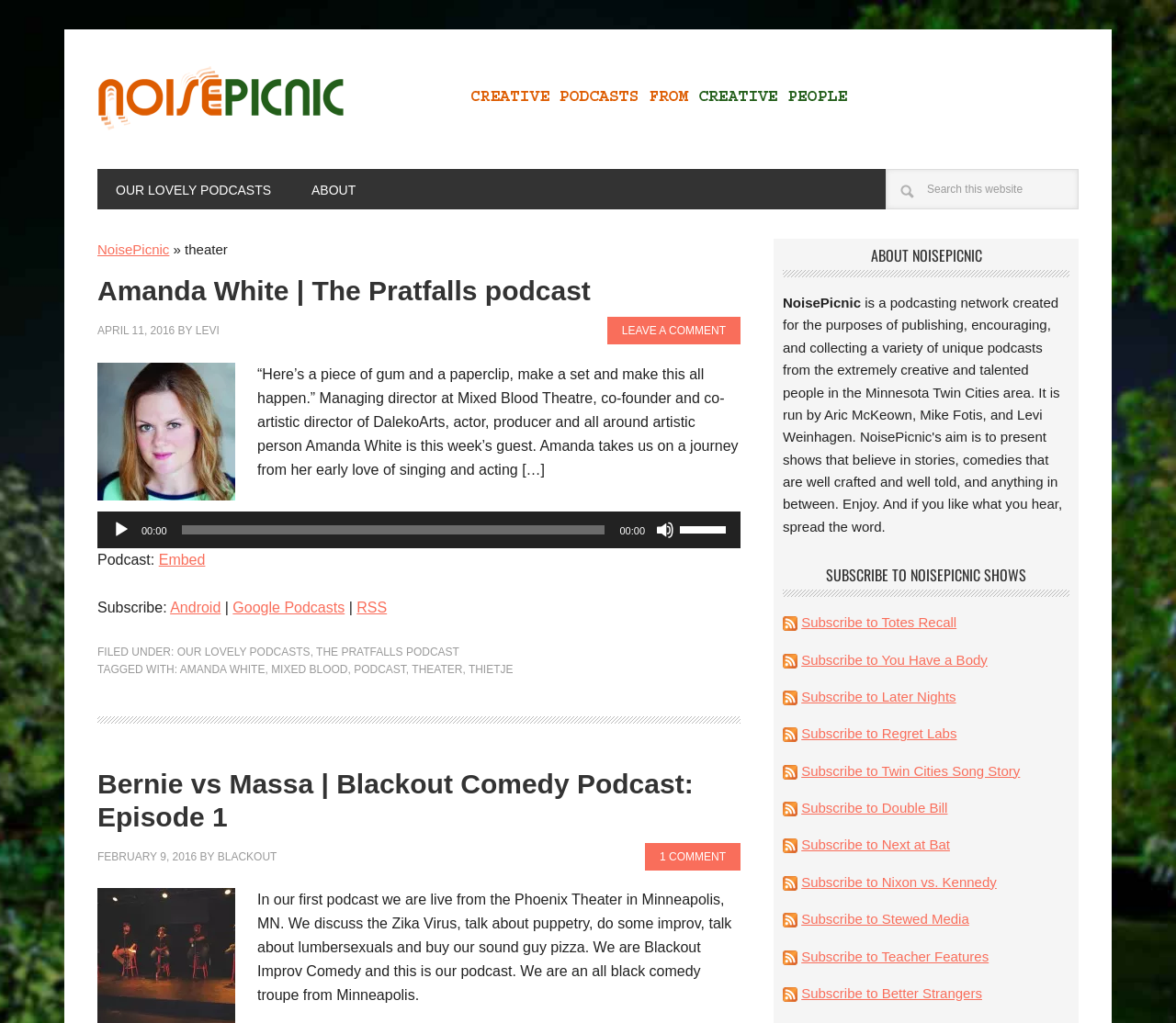What is the name of the theater mentioned in the first podcast episode?
Please answer the question with a detailed and comprehensive explanation.

The question asks for the name of the theater mentioned in the first podcast episode, which can be found in the description of the first episode. The description mentions 'Managing director at Mixed Blood Theatre', indicating that Mixed Blood Theatre is the name of the theater.